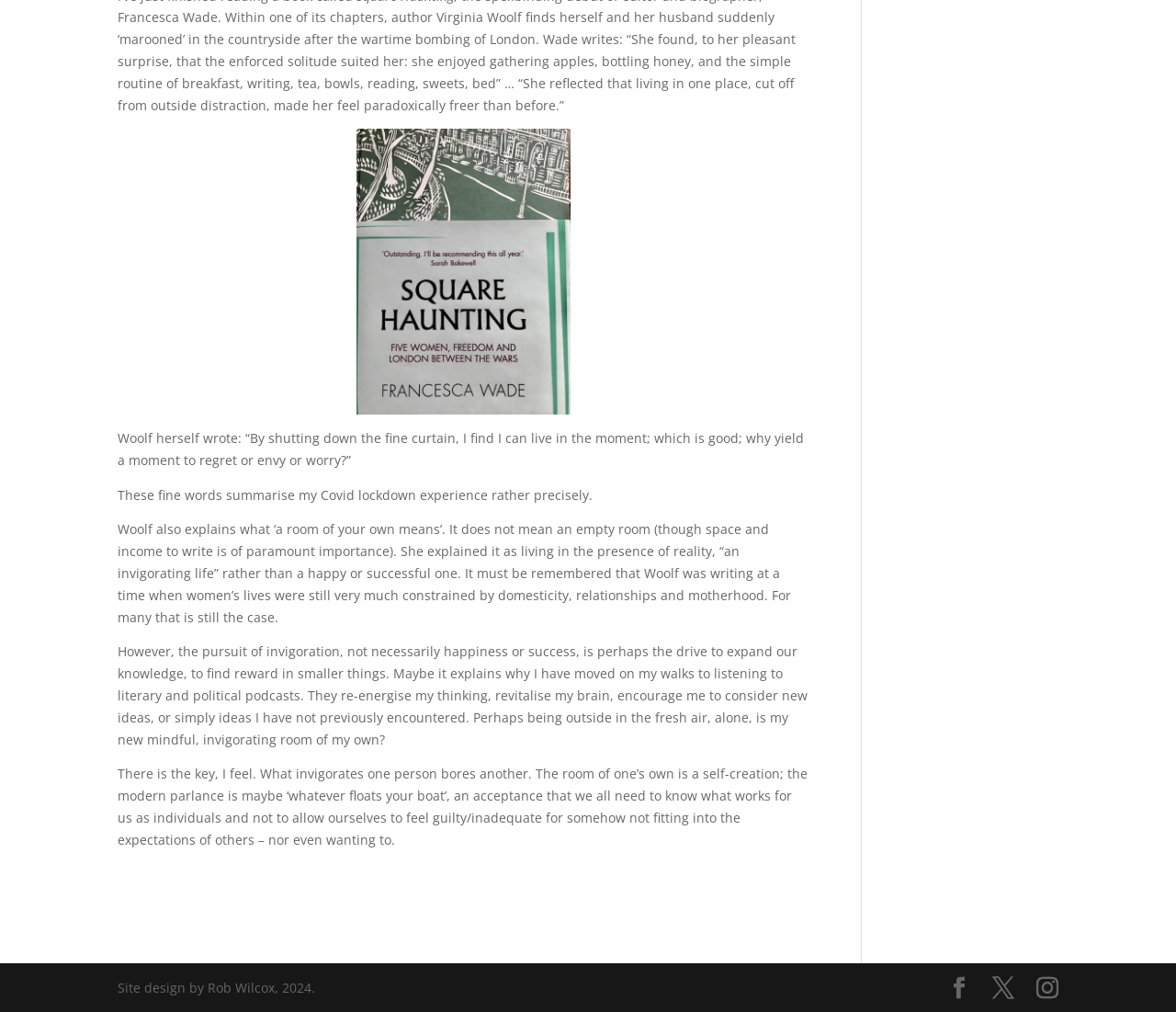What is the purpose of listening to literary and political podcasts?
Look at the screenshot and provide an in-depth answer.

According to the article, the author listens to literary and political podcasts during walks, which re-energise their thinking, revitalise their brain, and encourage them to consider new ideas.